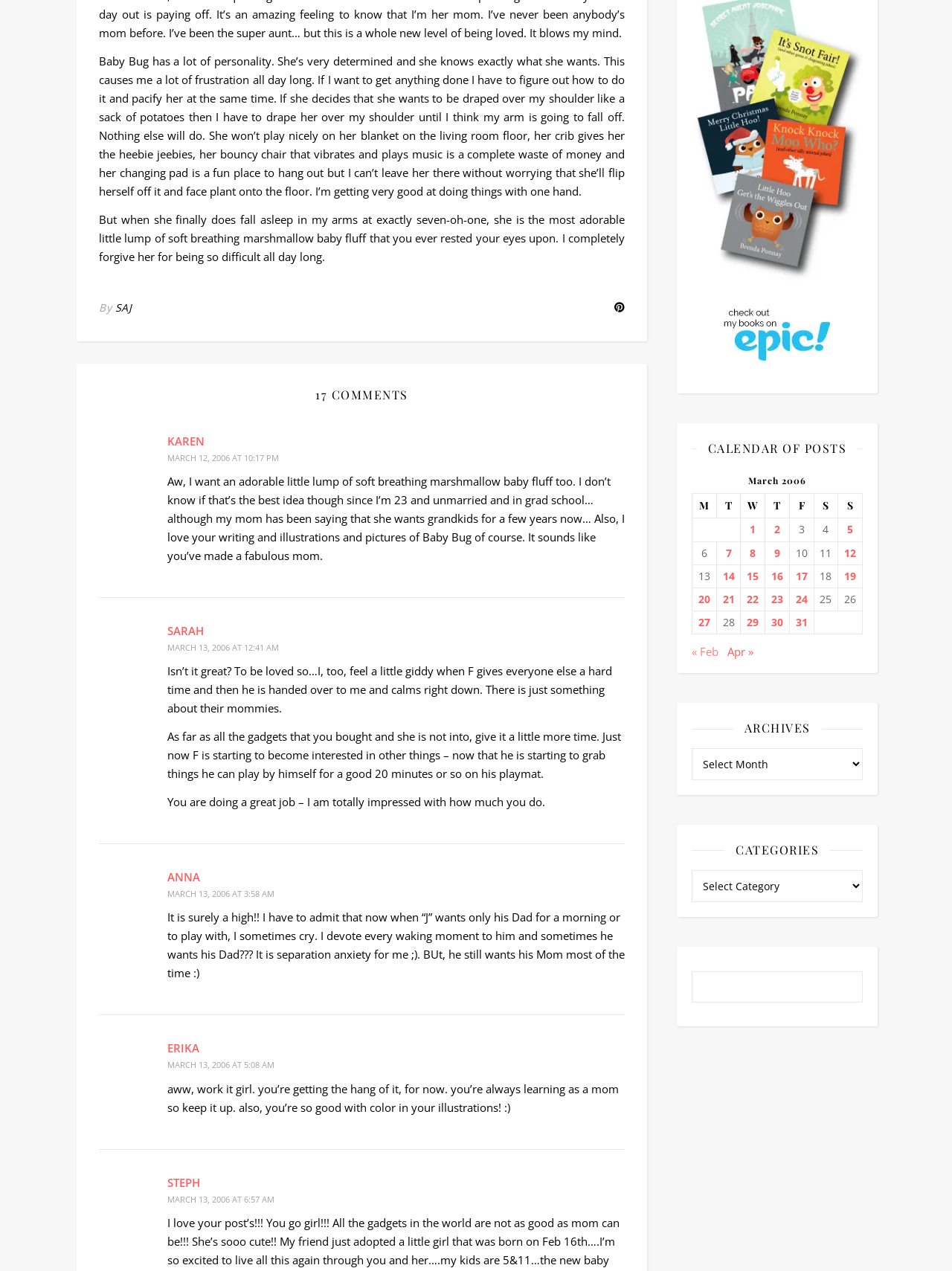Find the bounding box coordinates of the clickable area required to complete the following action: "check out the 'check-out-my-books-on-epic' link".

[0.727, 0.235, 0.906, 0.29]